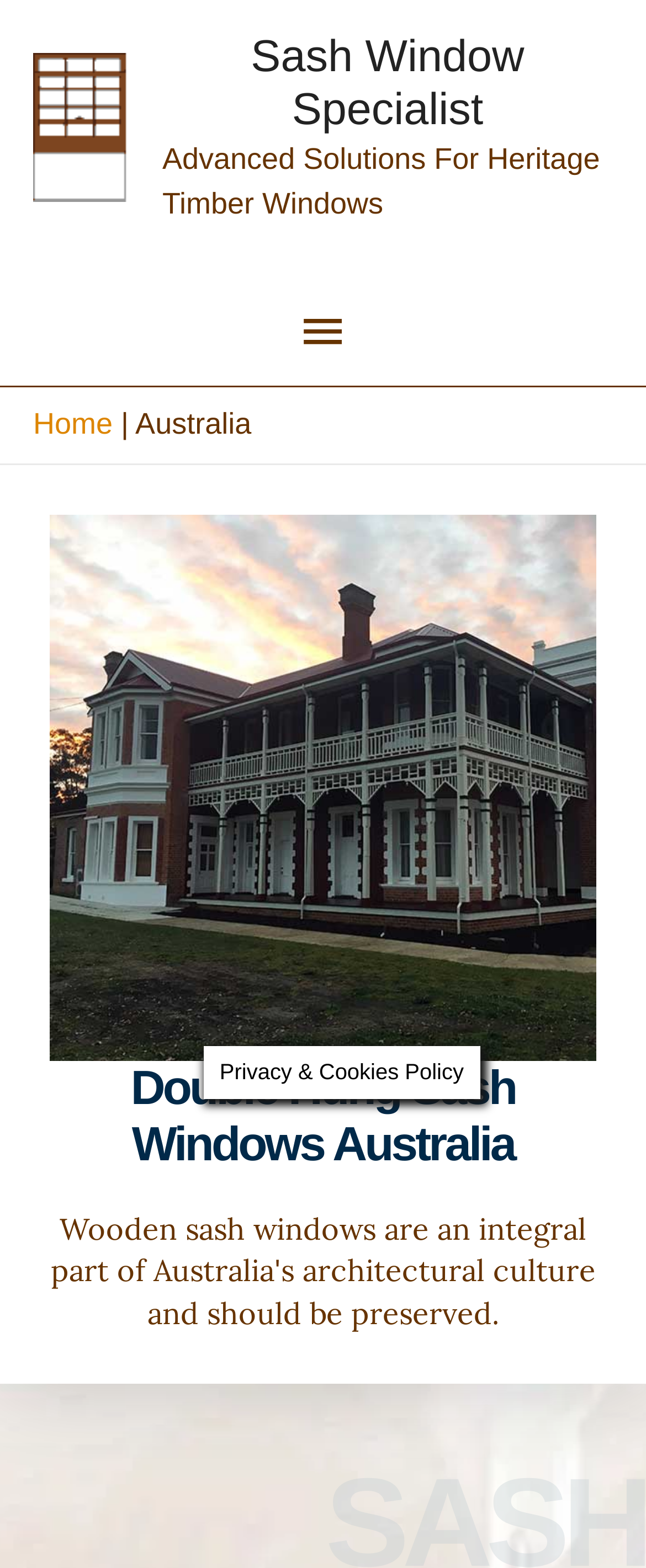What is the purpose of the 'Main Menu' button?
Give a one-word or short-phrase answer derived from the screenshot.

To expand the primary menu